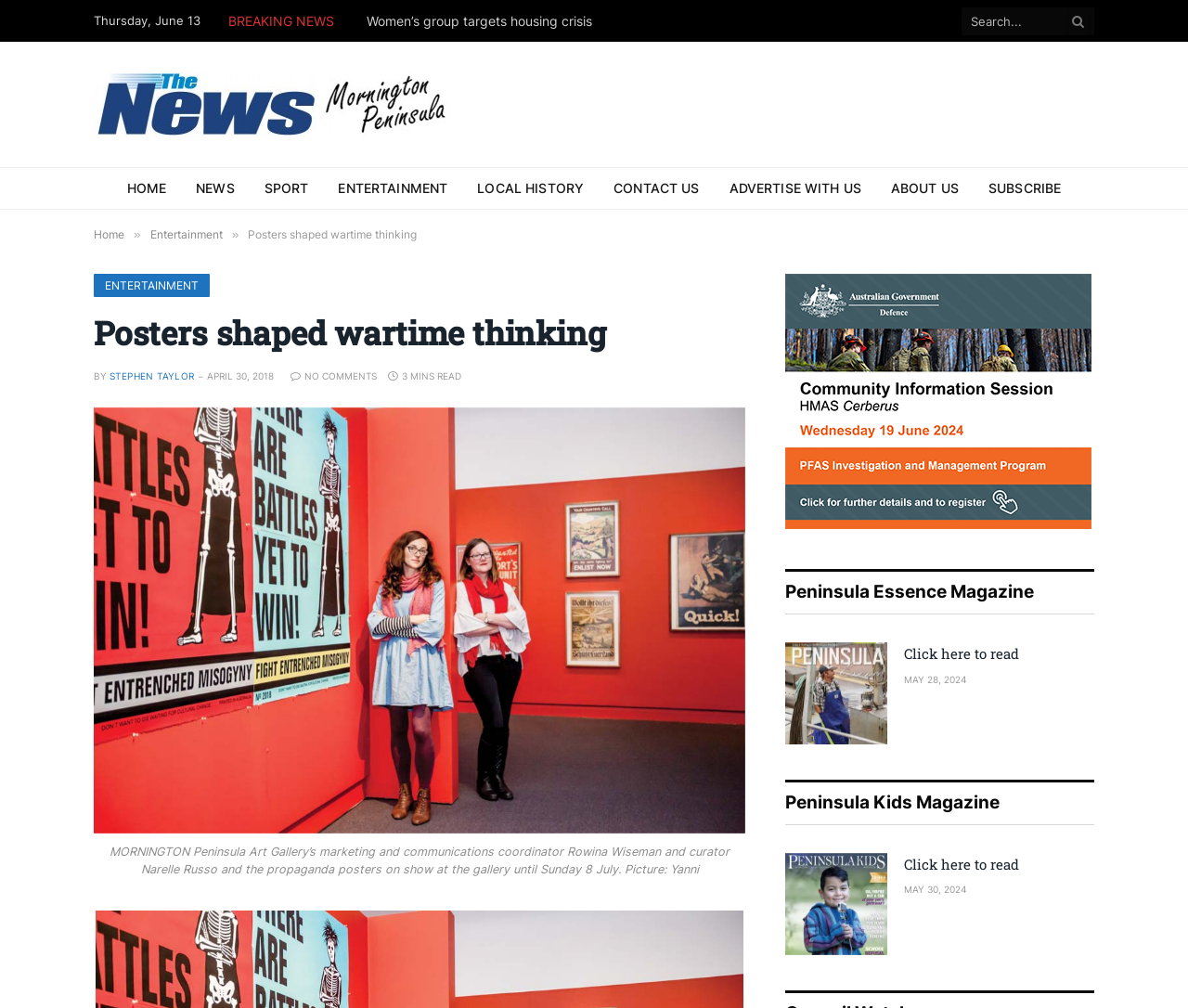Answer in one word or a short phrase: 
What is the name of the magazine mentioned at the bottom of the page?

Peninsula Essence Magazine